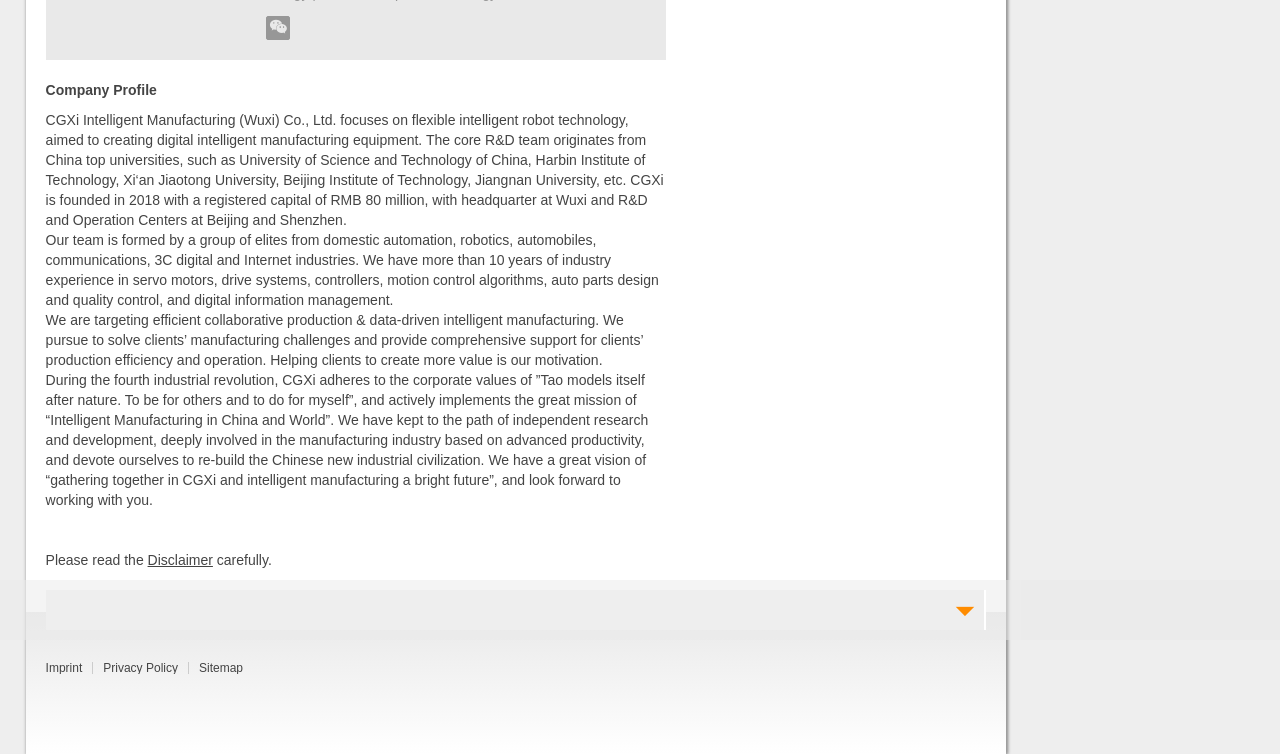Please determine the bounding box of the UI element that matches this description: . The coordinates should be given as (top-left x, top-left y, bottom-right x, bottom-right y), with all values between 0 and 1.

[0.207, 0.021, 0.226, 0.053]